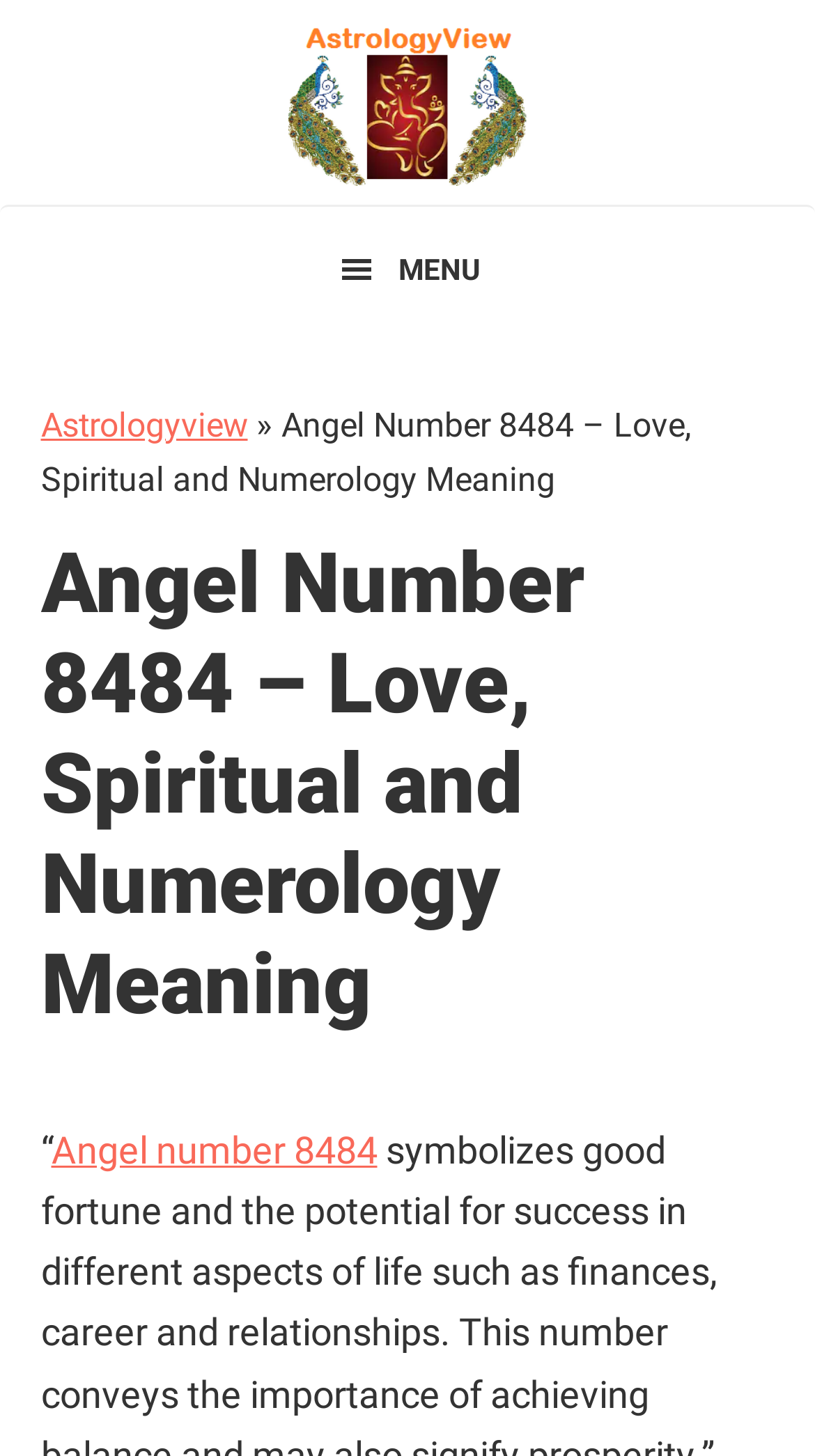What is the main heading of this webpage? Please extract and provide it.

Angel Number 8484 – Love, Spiritual and Numerology Meaning